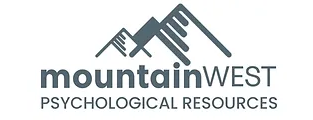Please provide a detailed answer to the question below based on the screenshot: 
What is the color palette of the logo?

The overall color palette of the logo is muted gray, which reinforces a sense of calm and reliability, essential qualities in the field of psychological support.